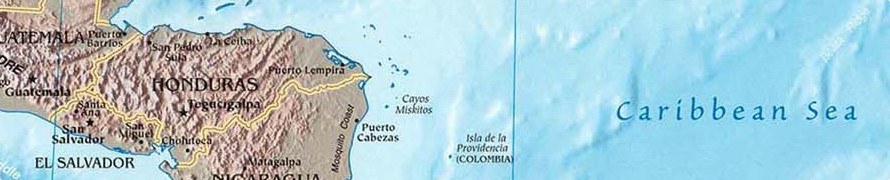Present a detailed portrayal of the image.

This image features a detailed geographical representation of Honduras, highlighting its borders with neighboring countries, Guatemala and El Salvador, as well as its proximity to the Caribbean Sea. The map displays key locations and cities, including Puerto Lempira, Tegucigalpa, and Puerto Cortes, marked prominently. The terrain is portrayed with shaded relief, illustrating Honduras's mountainous regions, which contribute to its diverse landscape. The clarity of the labels helps viewers easily identify major geographic features and understand the layout of this Central American nation, making it a useful reference for both educational and travel purposes.